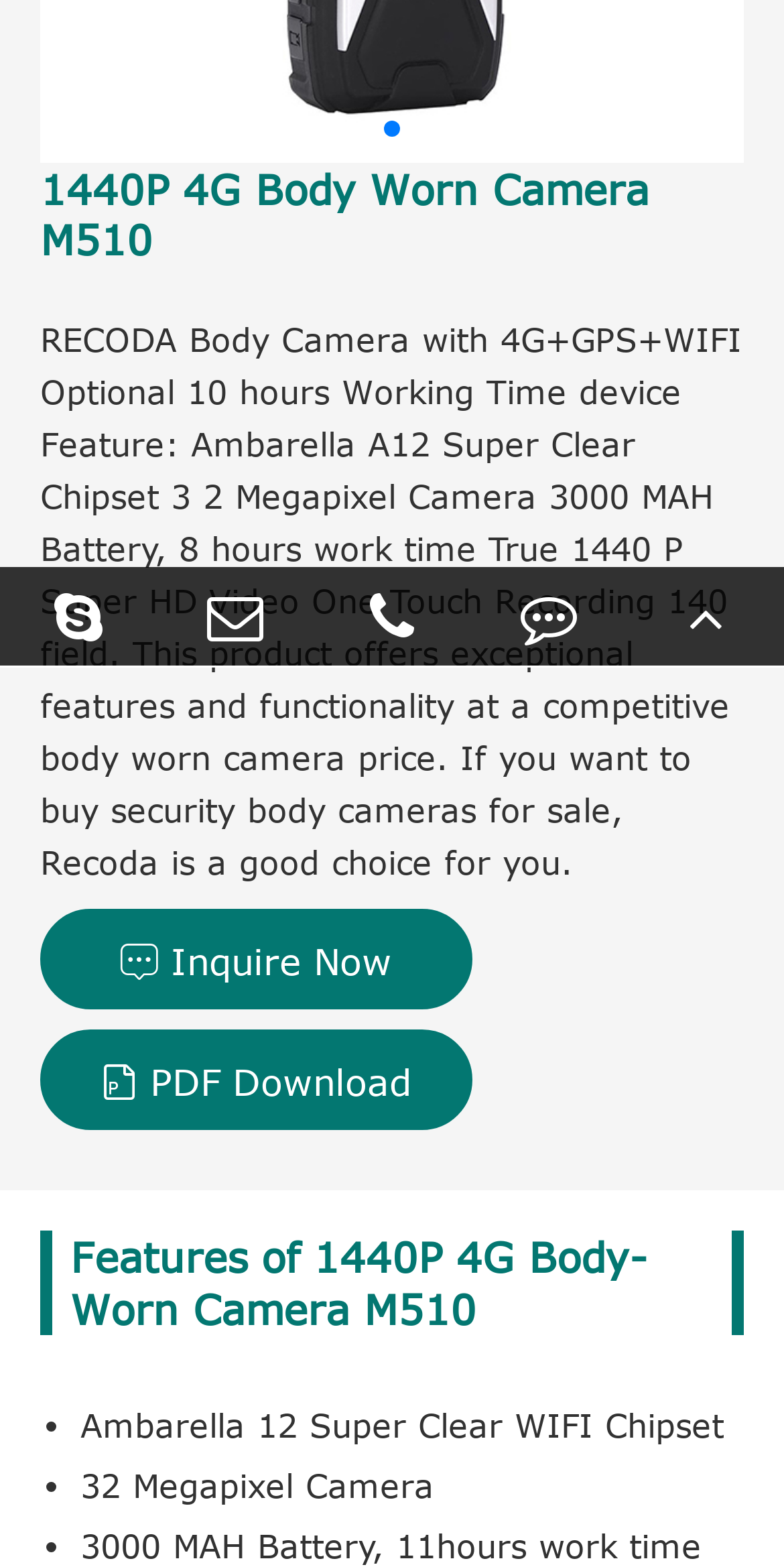Given the element description: " PDF Download", predict the bounding box coordinates of the UI element it refers to, using four float numbers between 0 and 1, i.e., [left, top, right, bottom].

[0.051, 0.657, 0.603, 0.721]